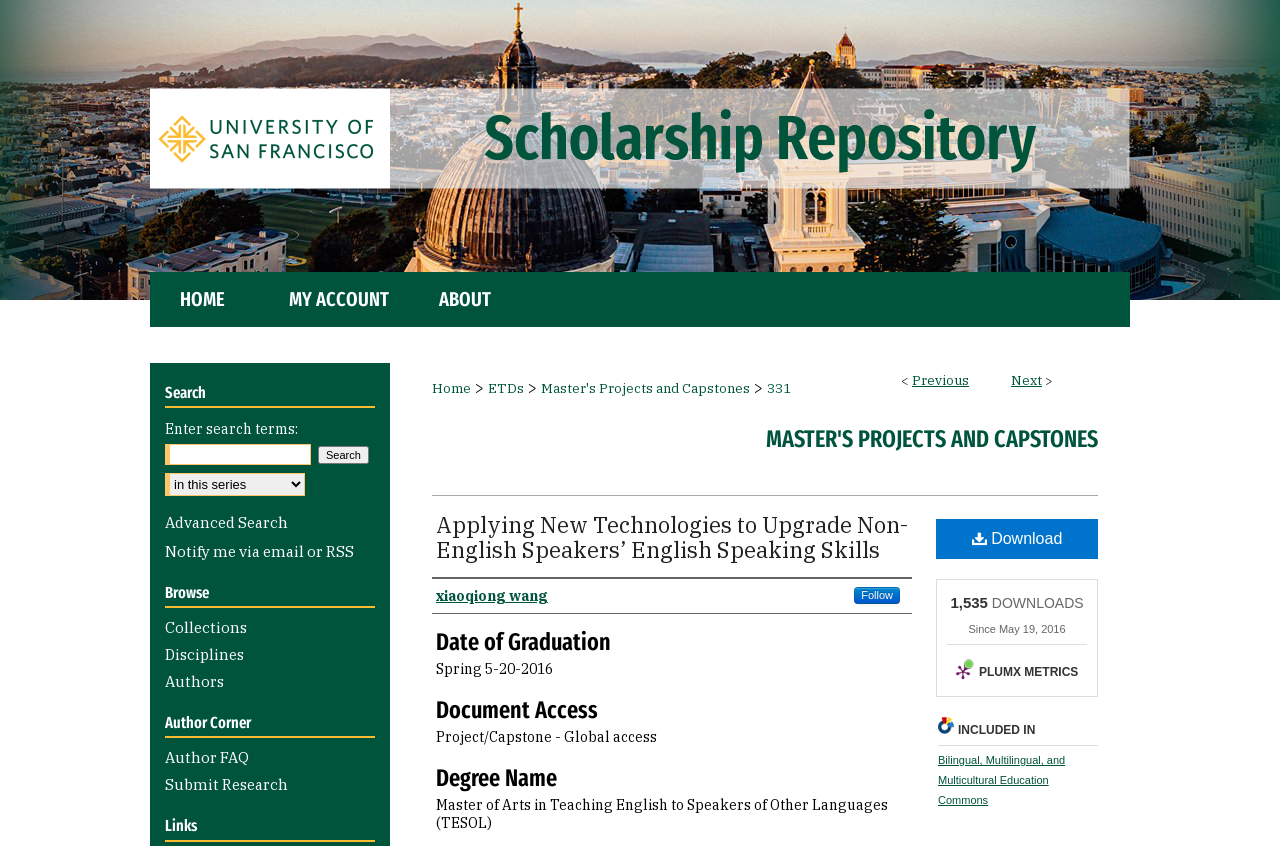Specify the bounding box coordinates of the element's region that should be clicked to achieve the following instruction: "Follow the author". The bounding box coordinates consist of four float numbers between 0 and 1, in the format [left, top, right, bottom].

[0.667, 0.694, 0.703, 0.714]